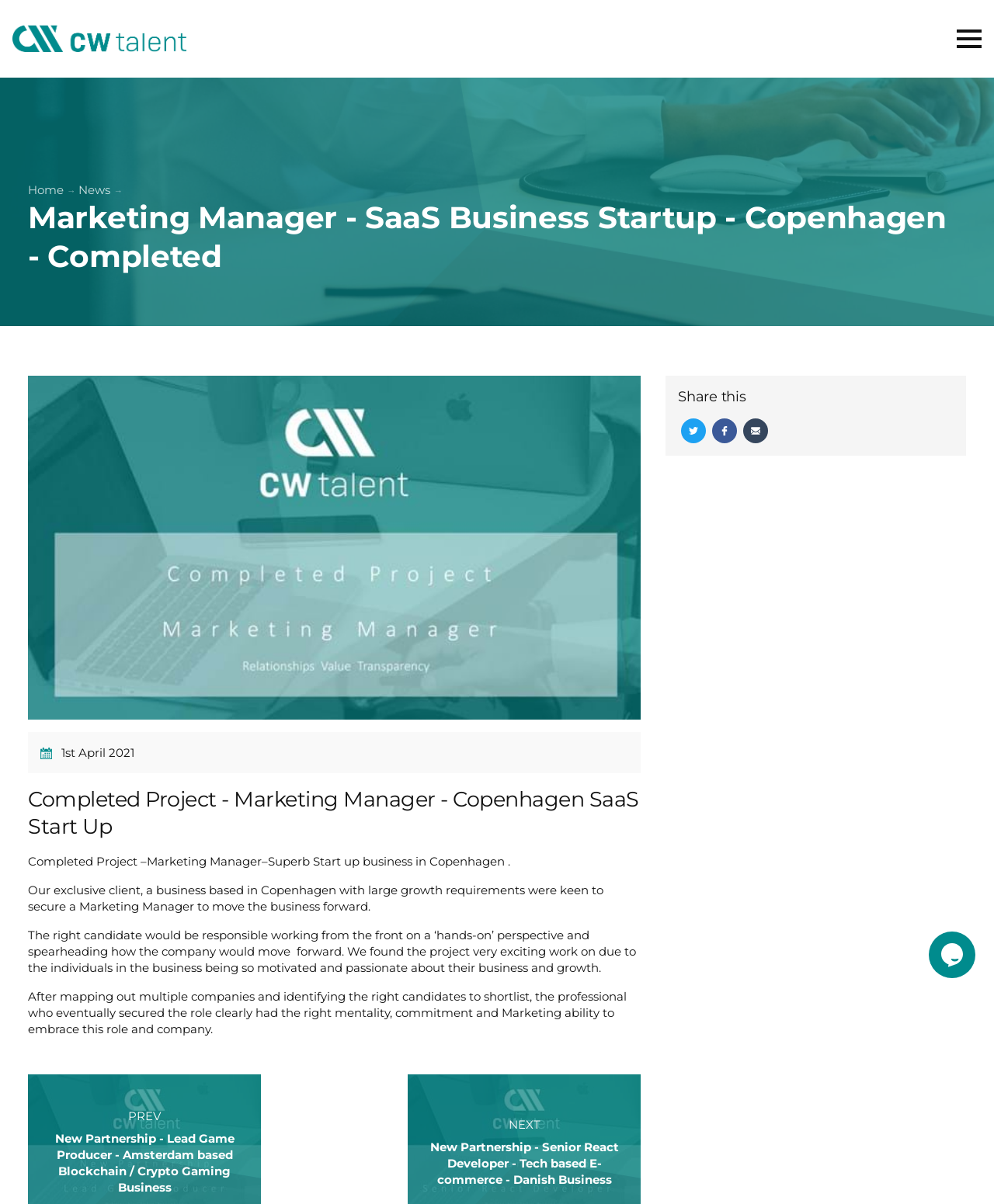Please give a succinct answer using a single word or phrase:
What are the two options to navigate to other projects?

PREV and NEXT